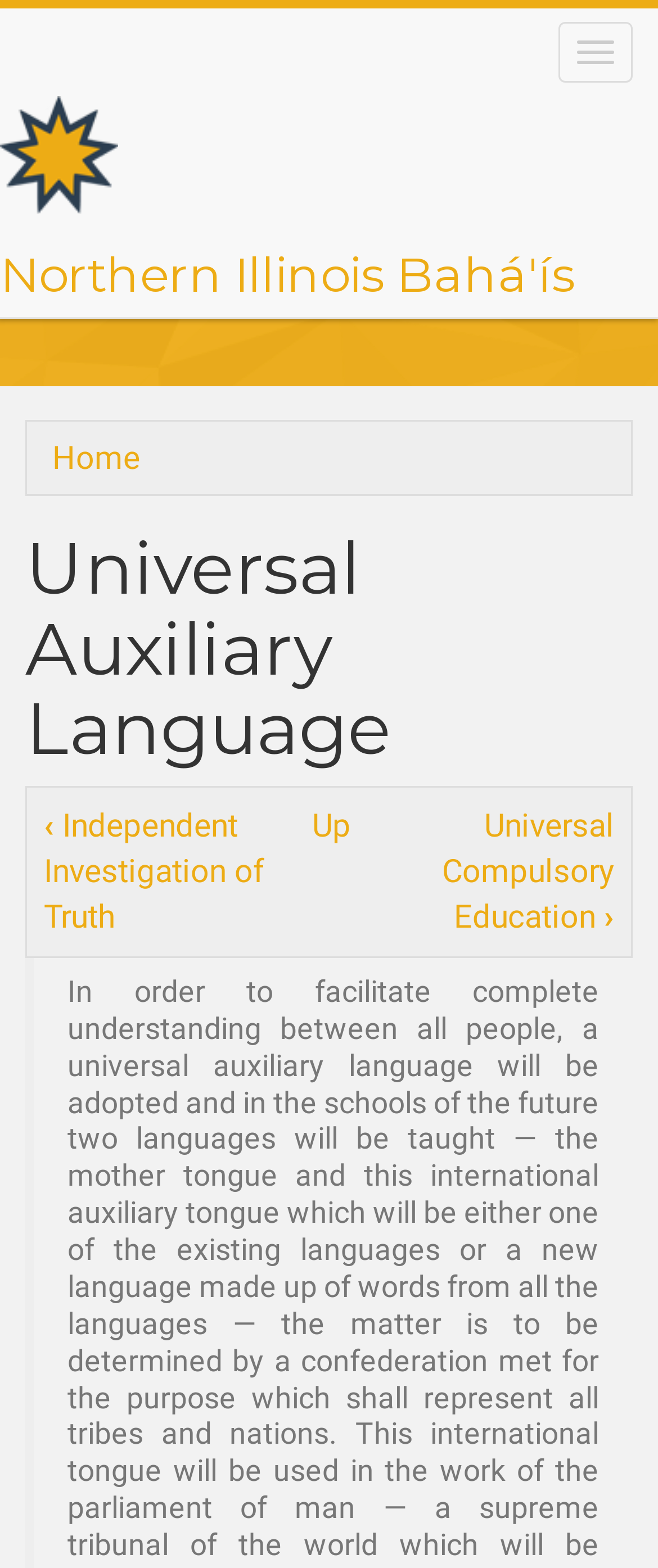How many navigation sections are there?
Based on the image, provide your answer in one word or phrase.

3